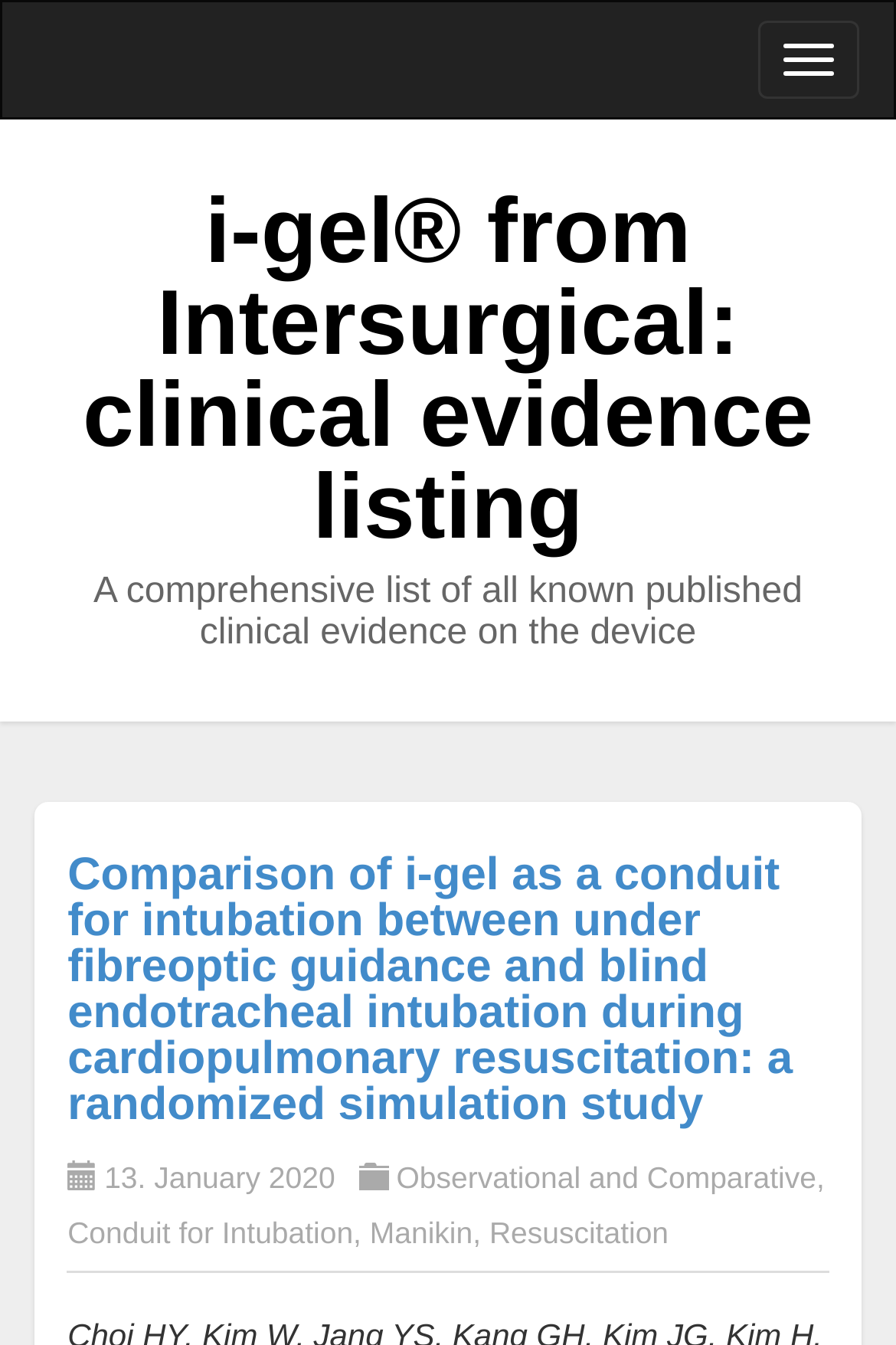Provide a thorough summary of the webpage.

The webpage appears to be a list of clinical evidence related to the i-gel device from Intersurgical. At the top of the page, there is a header section that spans the entire width of the page, containing a button to toggle navigation on the right side and a heading that reads "i-gel from Intersurgical: clinical evidence listing" on the left side. Below this header, there is a subheading that provides more context, stating that the page is a comprehensive list of all known published clinical evidence on the device.

The main content of the page is organized into a list of individual studies, each with its own section. The first study is titled "Comparison of i-gel as a conduit for intubation between under fibreoptic guidance and blind endotracheal intubation during cardiopulmonary resuscitation: a randomized simulation study". This section contains a link to the study, as well as metadata such as the date "13. January 2020" and tags including "Observational and Comparative", "Conduit for Intubation", "Manikin", and "Resuscitation". The study title and metadata are arranged horizontally, with the title on the left and the metadata on the right.

There are likely more studies listed below this first one, but the provided accessibility tree only shows the structure of the first study. Overall, the page appears to be a straightforward list of clinical evidence related to the i-gel device, with each study presented in a clear and organized manner.